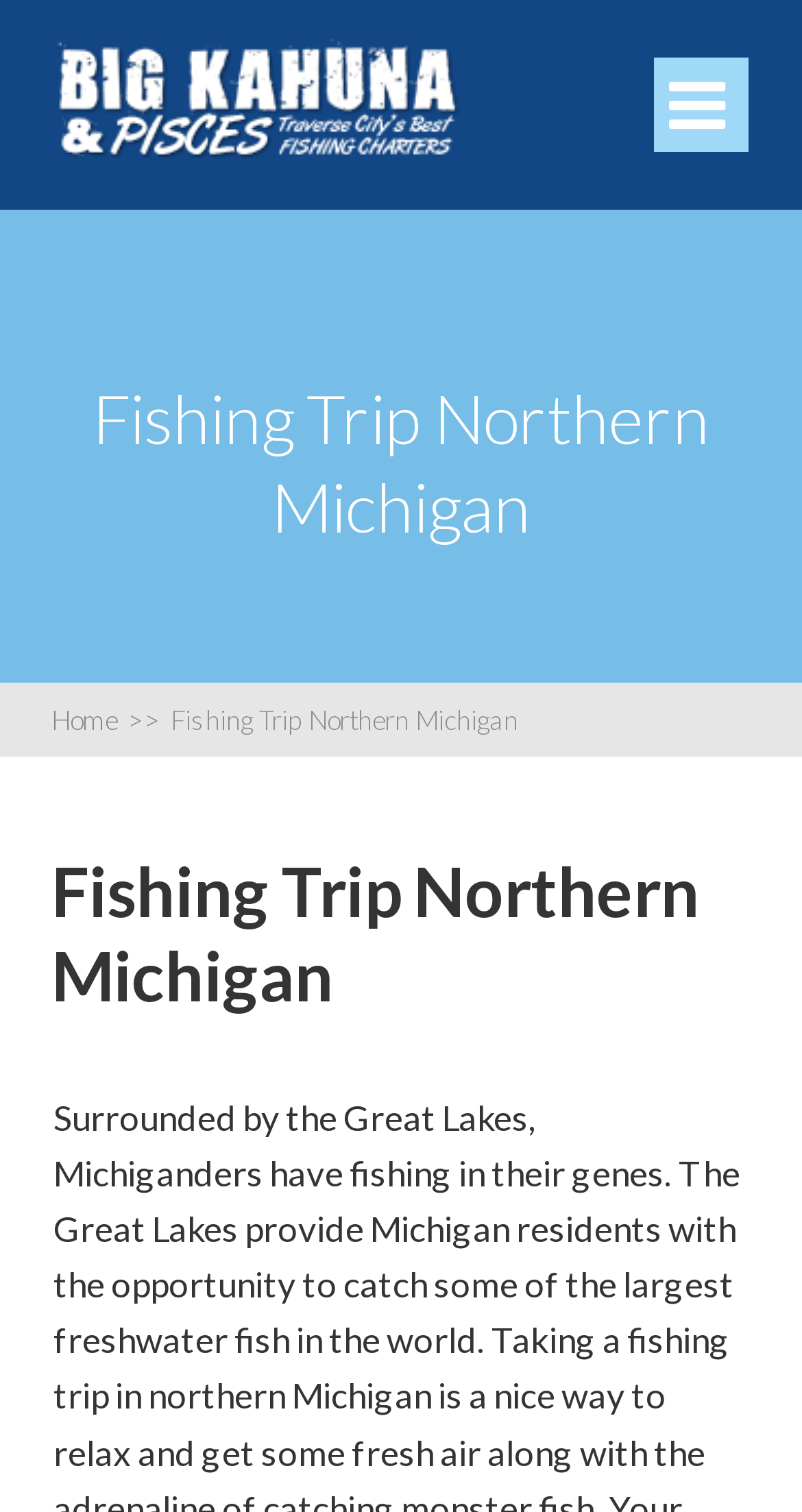What is the theme of the webpage?
Provide a one-word or short-phrase answer based on the image.

Fishing